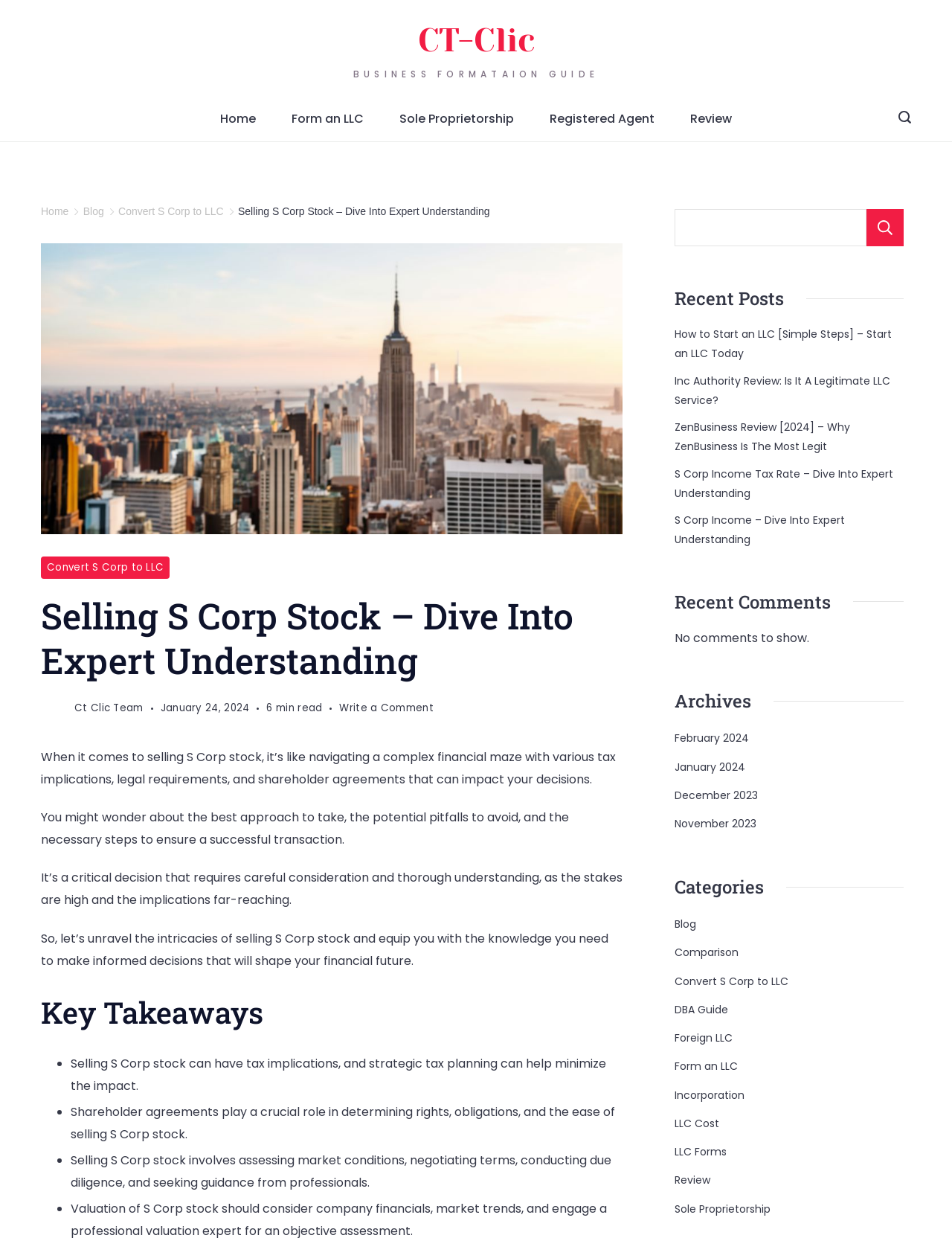Extract the top-level heading from the webpage and provide its text.

Selling S Corp Stock – Dive Into Expert Understanding